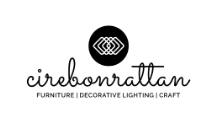Explain all the elements you observe in the image.

The image features the logo of Cirebon Rattan, a brand specializing in furniture, decorative lighting, and craft items. The logo presents a modern and elegant design, showcasing a unique interwoven pattern above the name, which is styled in a contemporary font. The layout emphasizes simplicity and sophistication, reflecting the brand’s commitment to quality and design in the home furnishings market. This visual identity supports Cirebon Rattan's positioning as a manufacturer of stylish and durable outdoor and indoor living solutions.